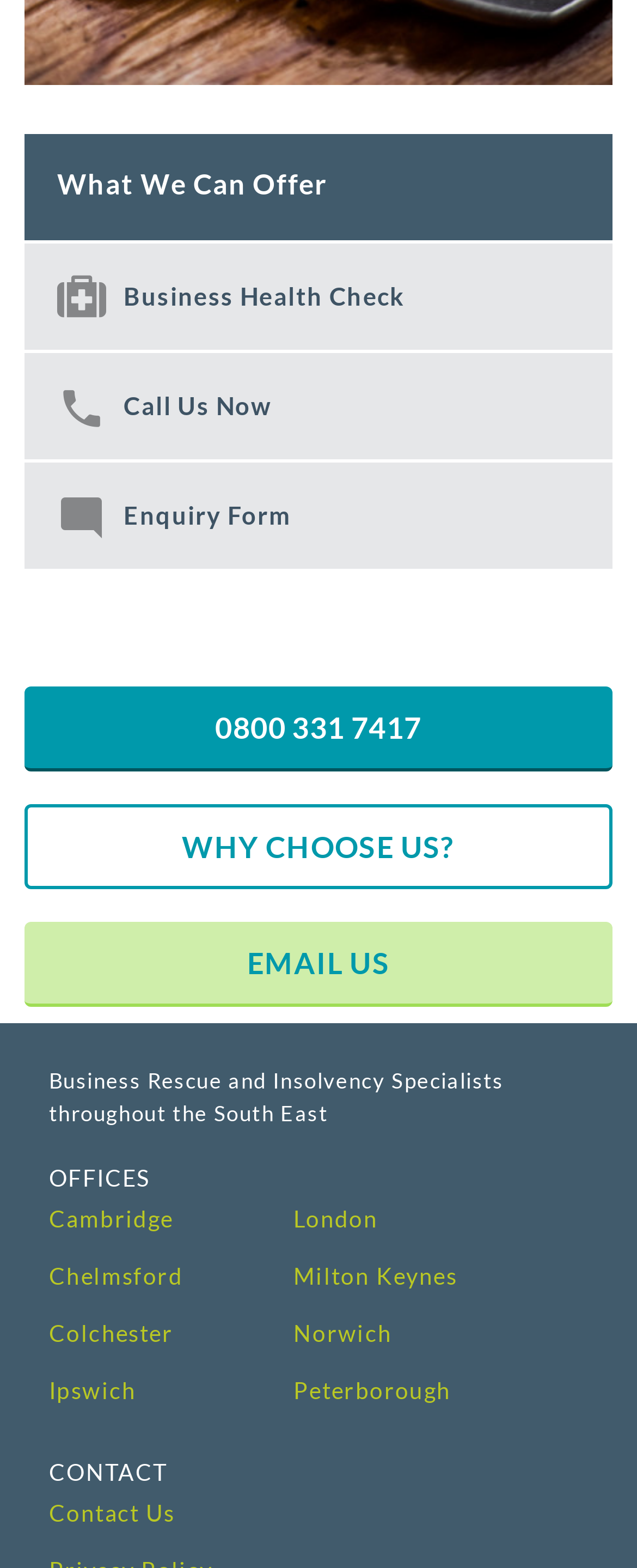How many office locations are listed?
Refer to the image and give a detailed answer to the question.

The webpage lists 7 office locations, which are Cambridge, Chelmsford, Colchester, Ipswich, London, Milton Keynes, and Norwich. These locations are indicated by the links 'Cambridge', 'Chelmsford', 'Colchester', 'Ipswich', 'London', 'Milton Keynes', and 'Norwich'.